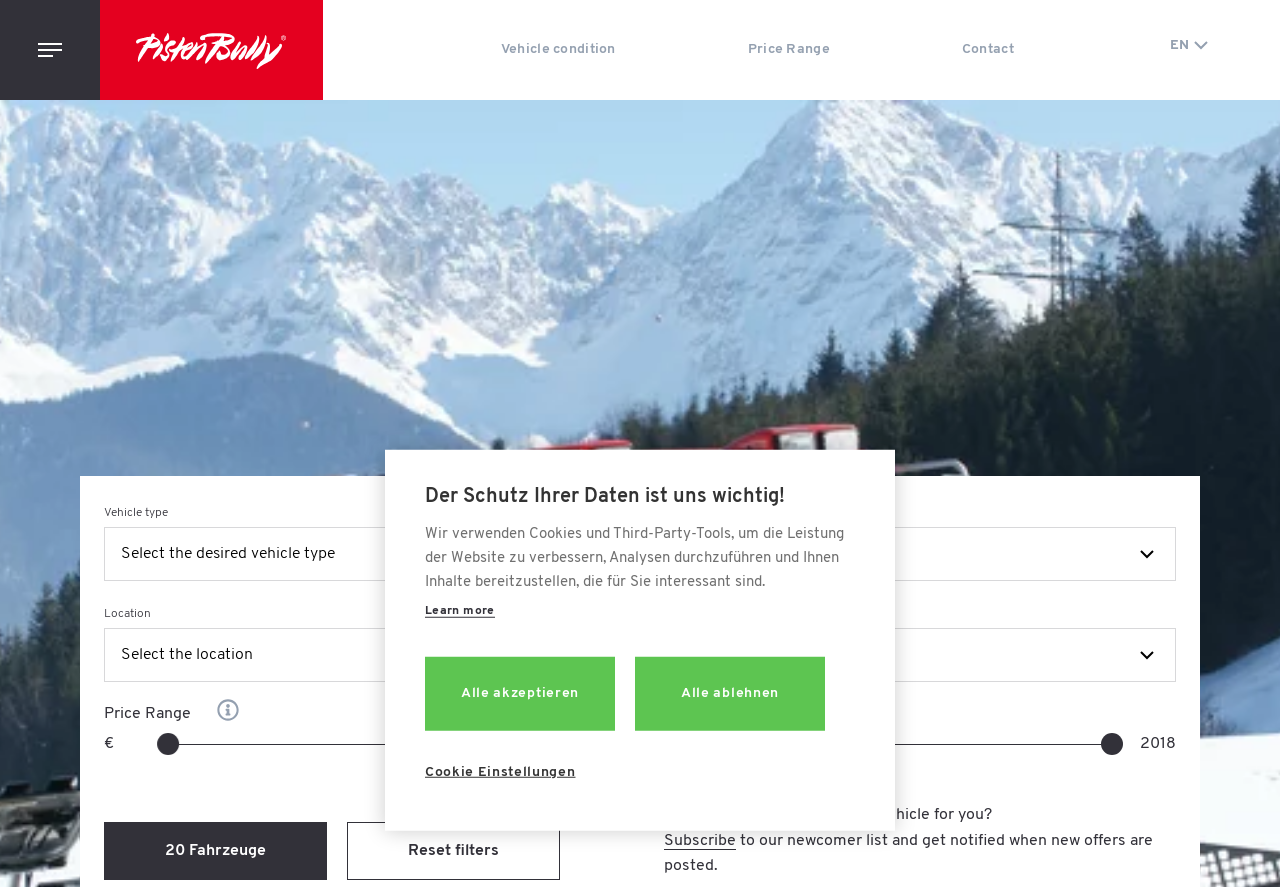Could you please study the image and provide a detailed answer to the question:
What is the purpose of the sliders?

By analyzing the webpage, I can see that there are two sliders, one with a label '€' and the other with a label '2008'. This suggests that the sliders are used to select a price range and a year of manufacture for the snow groomer.